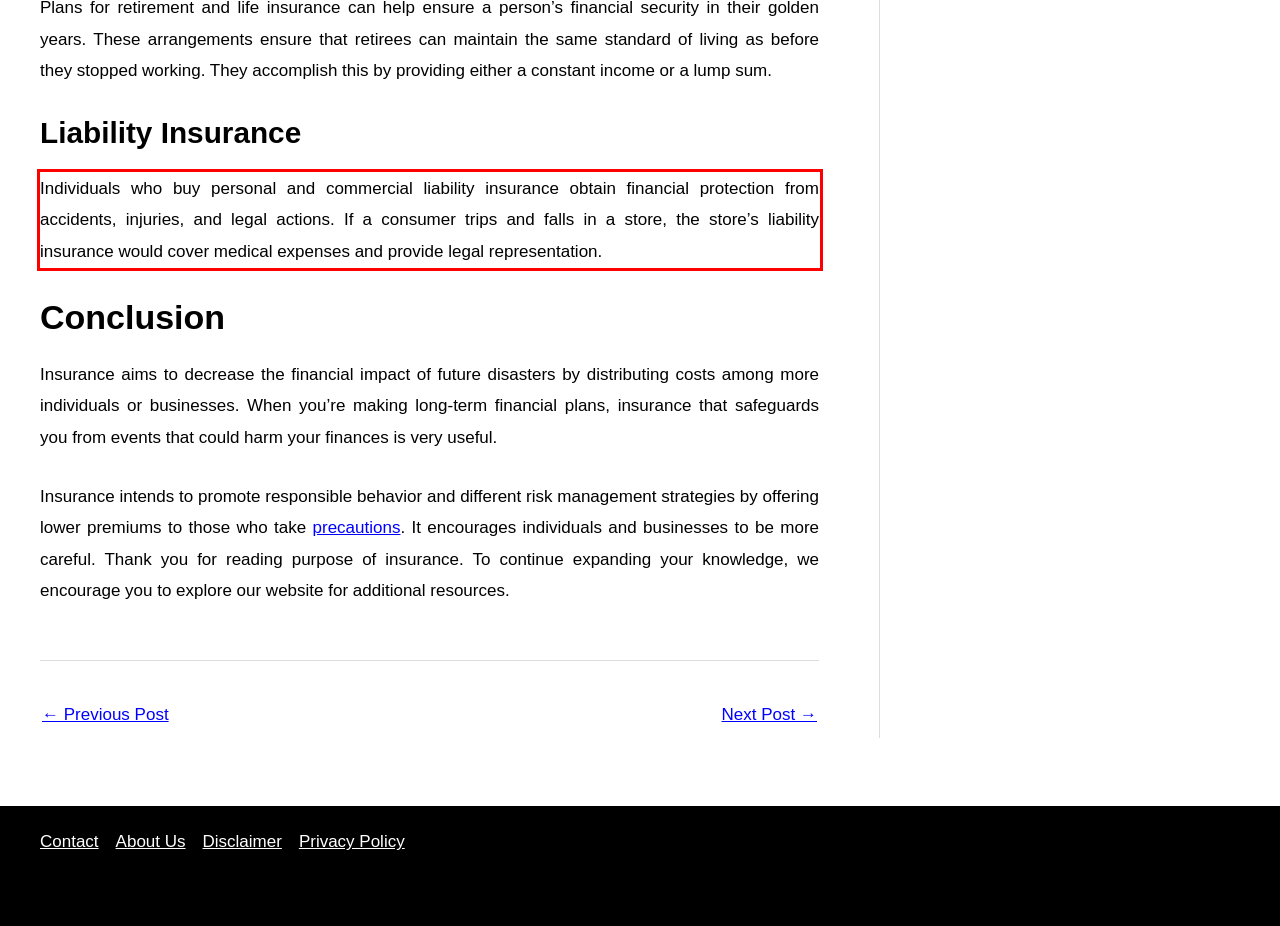You are provided with a screenshot of a webpage featuring a red rectangle bounding box. Extract the text content within this red bounding box using OCR.

Individuals who buy personal and commercial liability insurance obtain financial protection from accidents, injuries, and legal actions. If a consumer trips and falls in a store, the store’s liability insurance would cover medical expenses and provide legal representation.